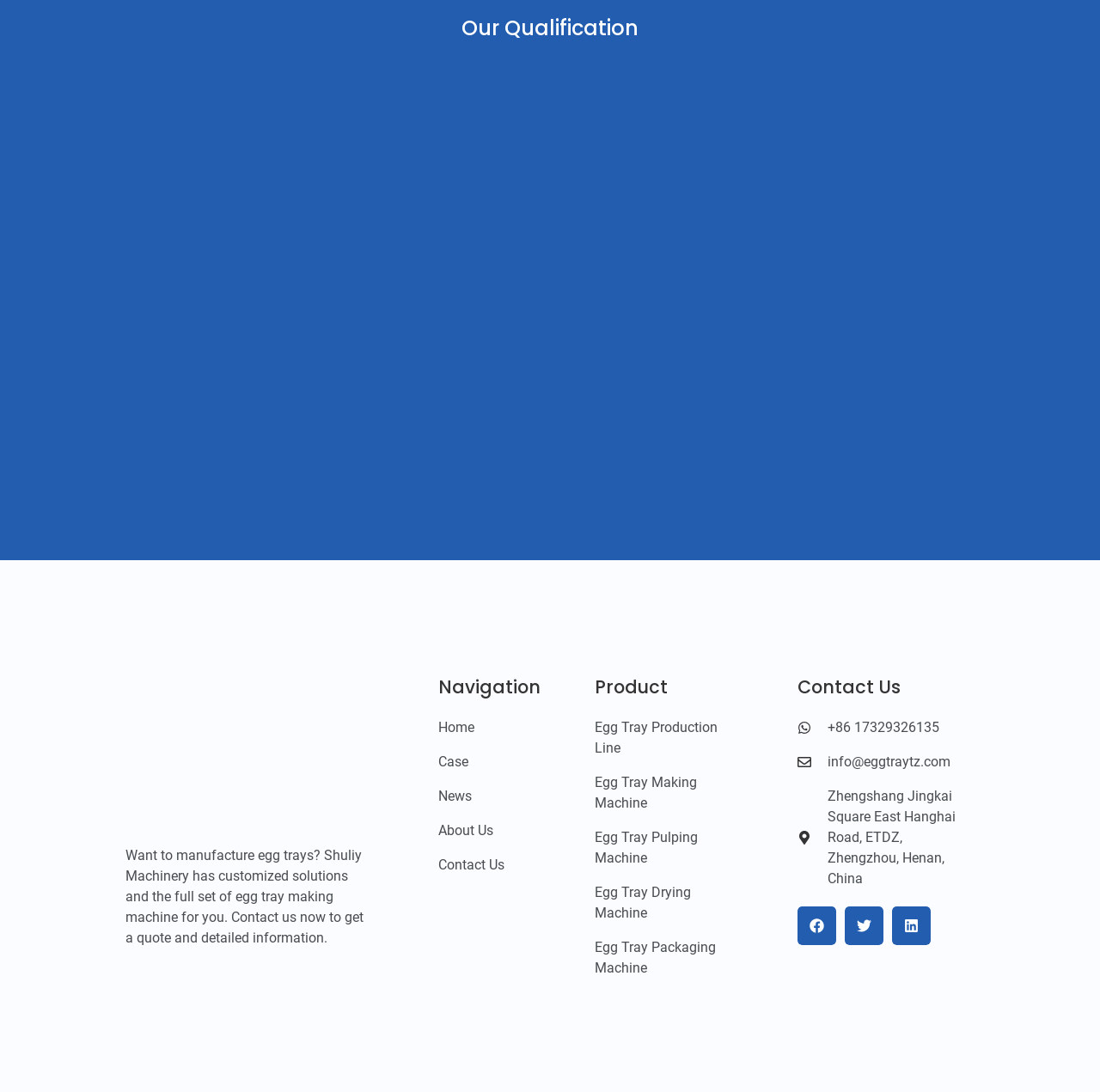From the webpage screenshot, predict the bounding box of the UI element that matches this description: "aria-label="Share on facebook"".

[0.725, 0.83, 0.76, 0.866]